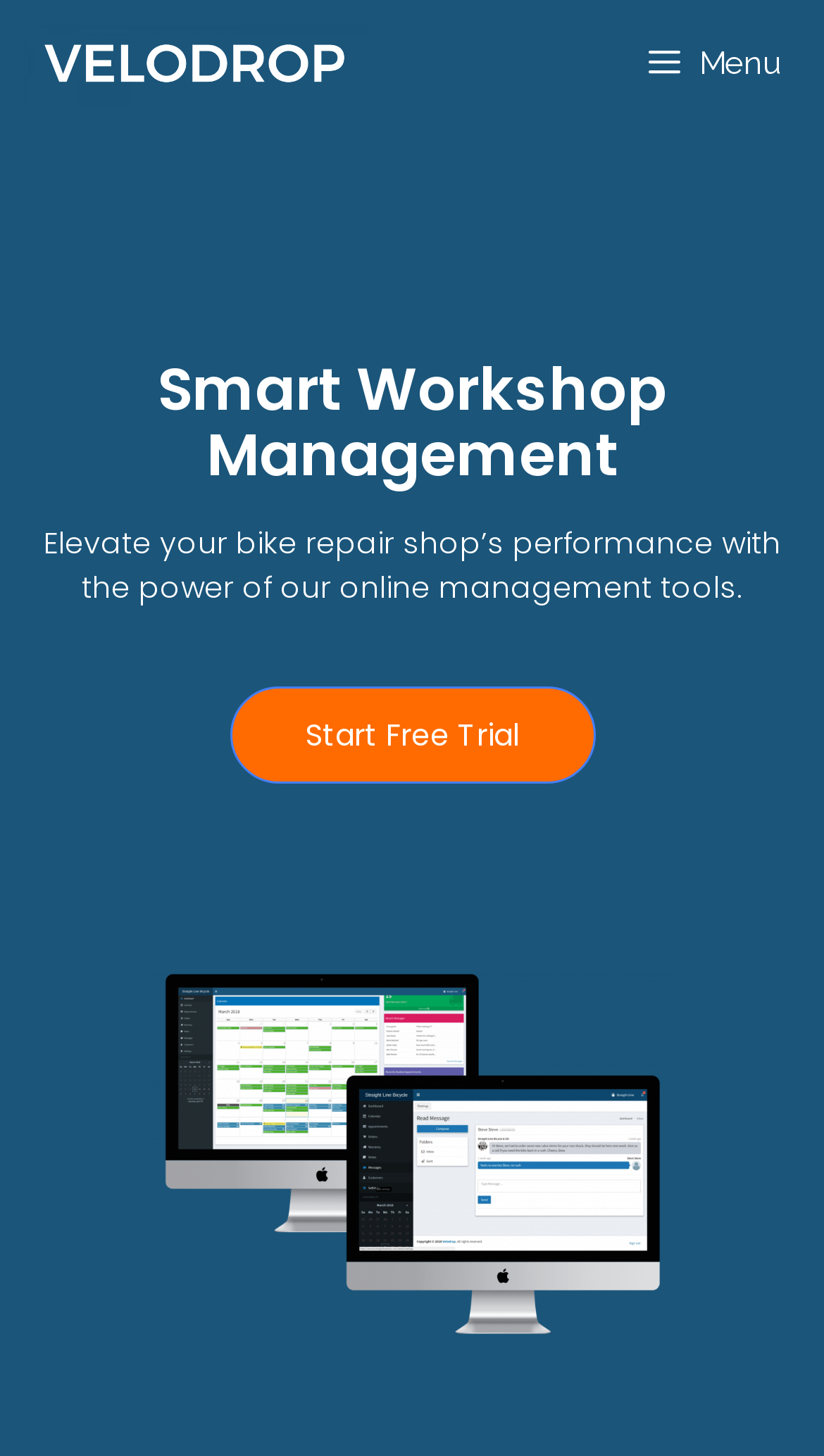What is the call-to-action on the webpage?
With the help of the image, please provide a detailed response to the question.

The call-to-action on the webpage is 'Start Free Trial', which is a link located below the heading 'Smart Workshop Management'. This suggests that the webpage is encouraging users to start a free trial of the online management tools.